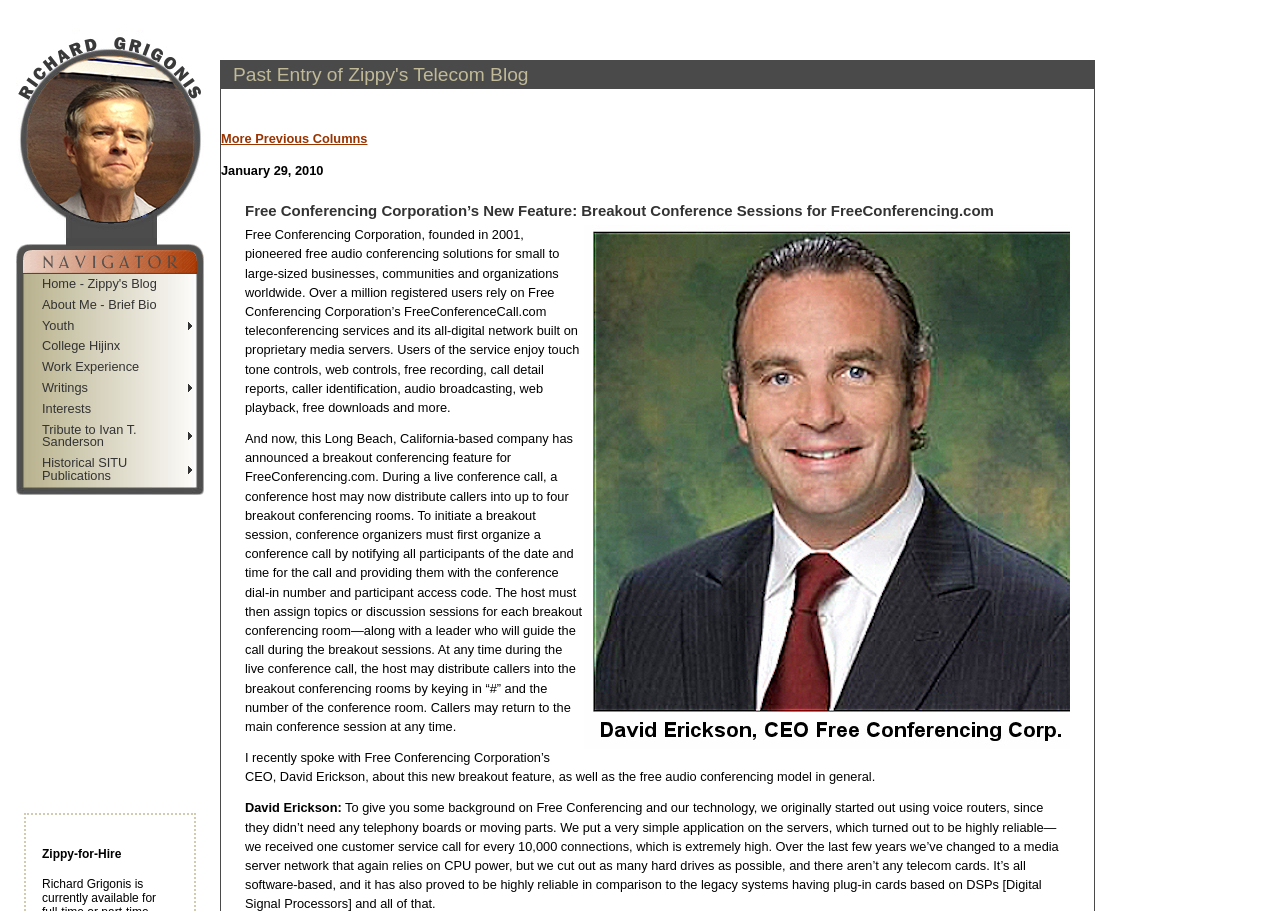Identify the bounding box for the given UI element using the description provided. Coordinates should be in the format (top-left x, top-left y, bottom-right x, bottom-right y) and must be between 0 and 1. Here is the description: Home - Zippy's Blog

[0.019, 0.301, 0.153, 0.324]